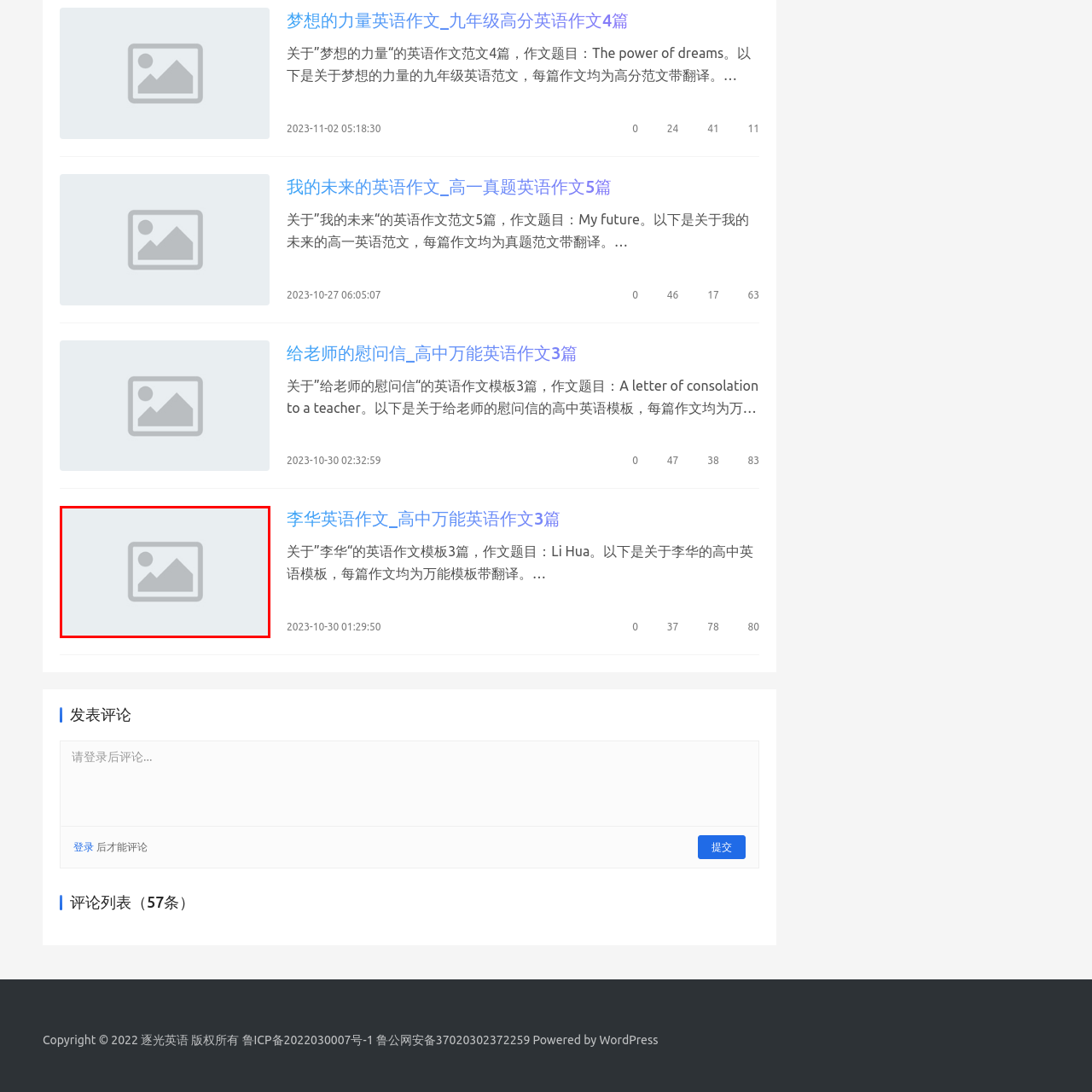How many essay samples are provided in the article?
Analyze the image segment within the red bounding box and respond to the question using a single word or brief phrase.

3